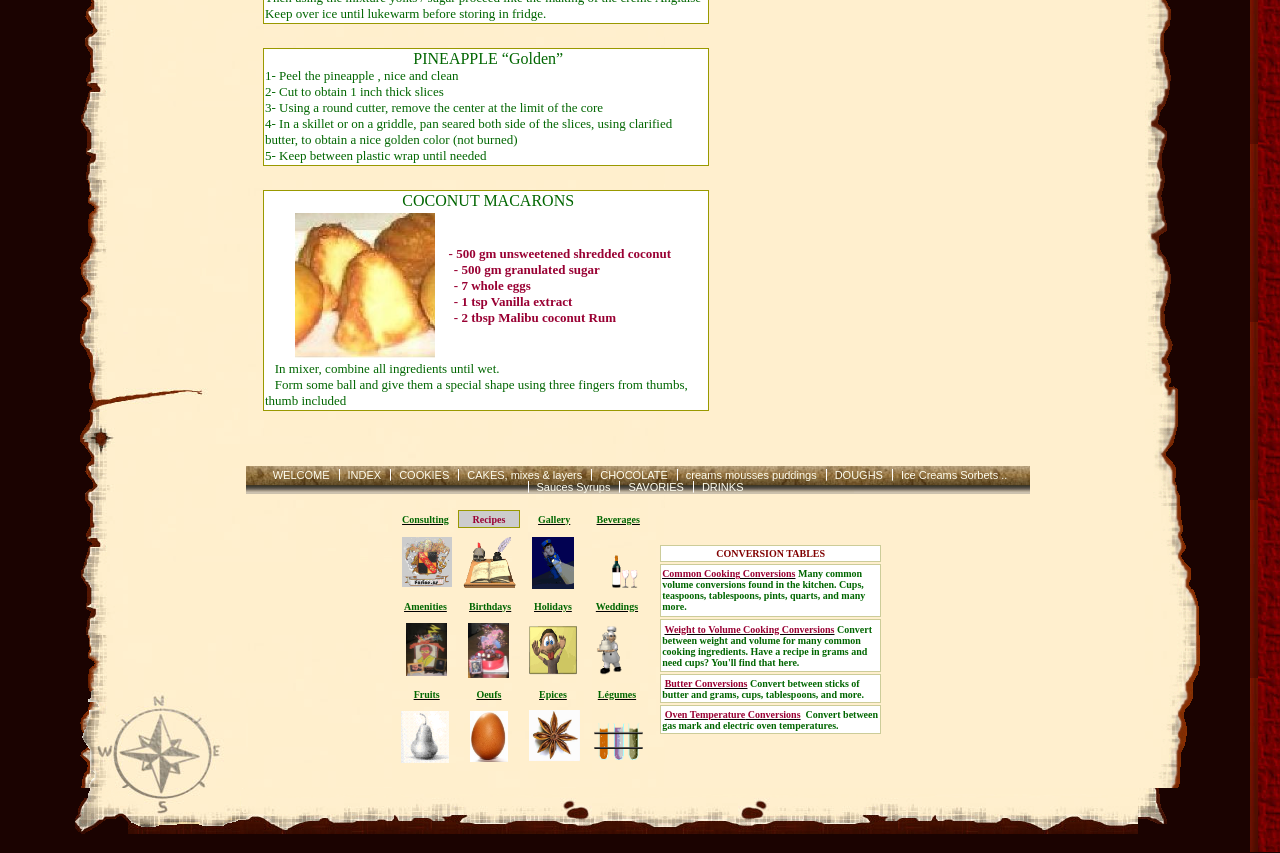What is the purpose of the image with the description 'COOKIE/coconut_macarons.jpg'?
Provide a detailed answer to the question using information from the image.

The image with the description 'COOKIE/coconut_macarons.jpg' is likely to be an image of coconut macarons, which is a type of cookie. The purpose of this image is to show what the coconut macarons look like.